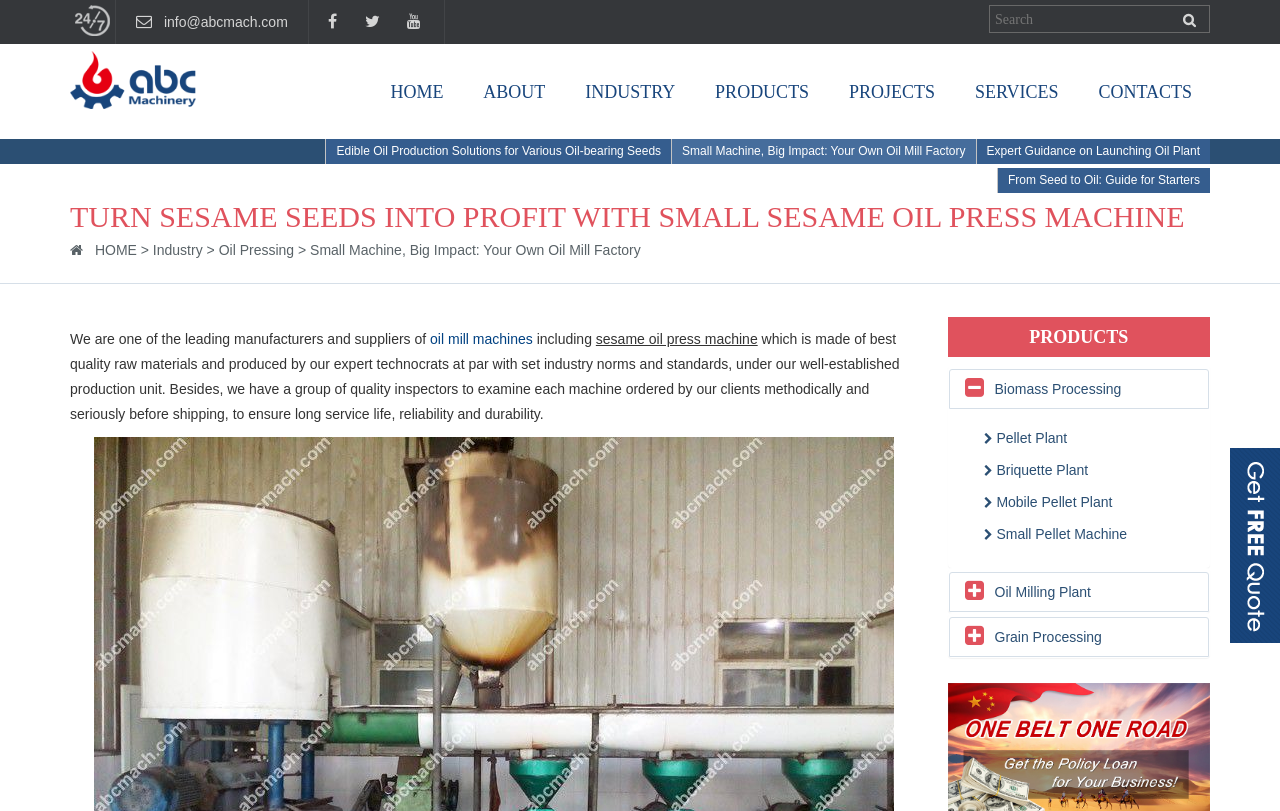Show the bounding box coordinates of the element that should be clicked to complete the task: "Search for something".

[0.773, 0.007, 0.913, 0.042]